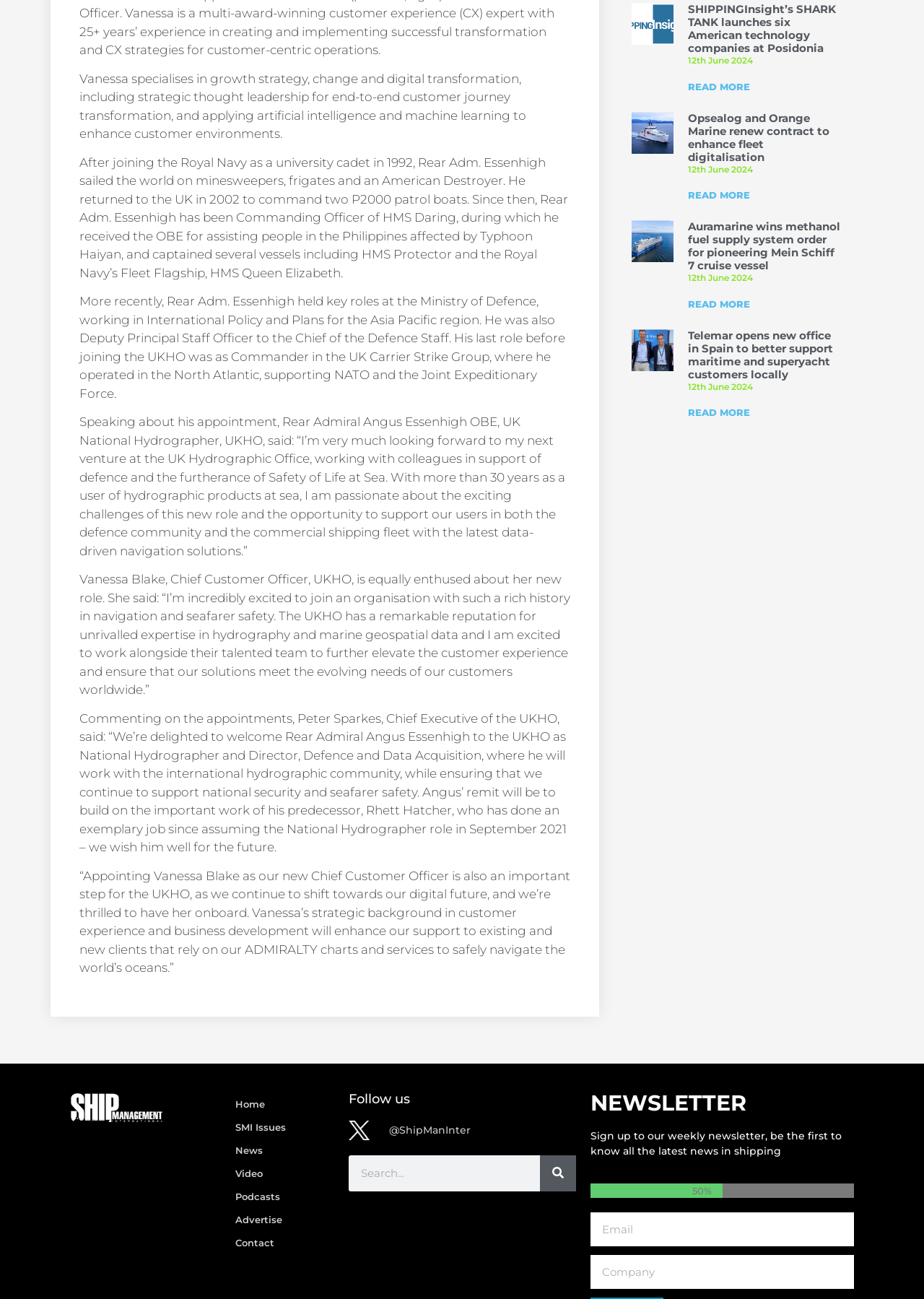Specify the bounding box coordinates of the area that needs to be clicked to achieve the following instruction: "Enter your email address".

[0.639, 0.933, 0.925, 0.959]